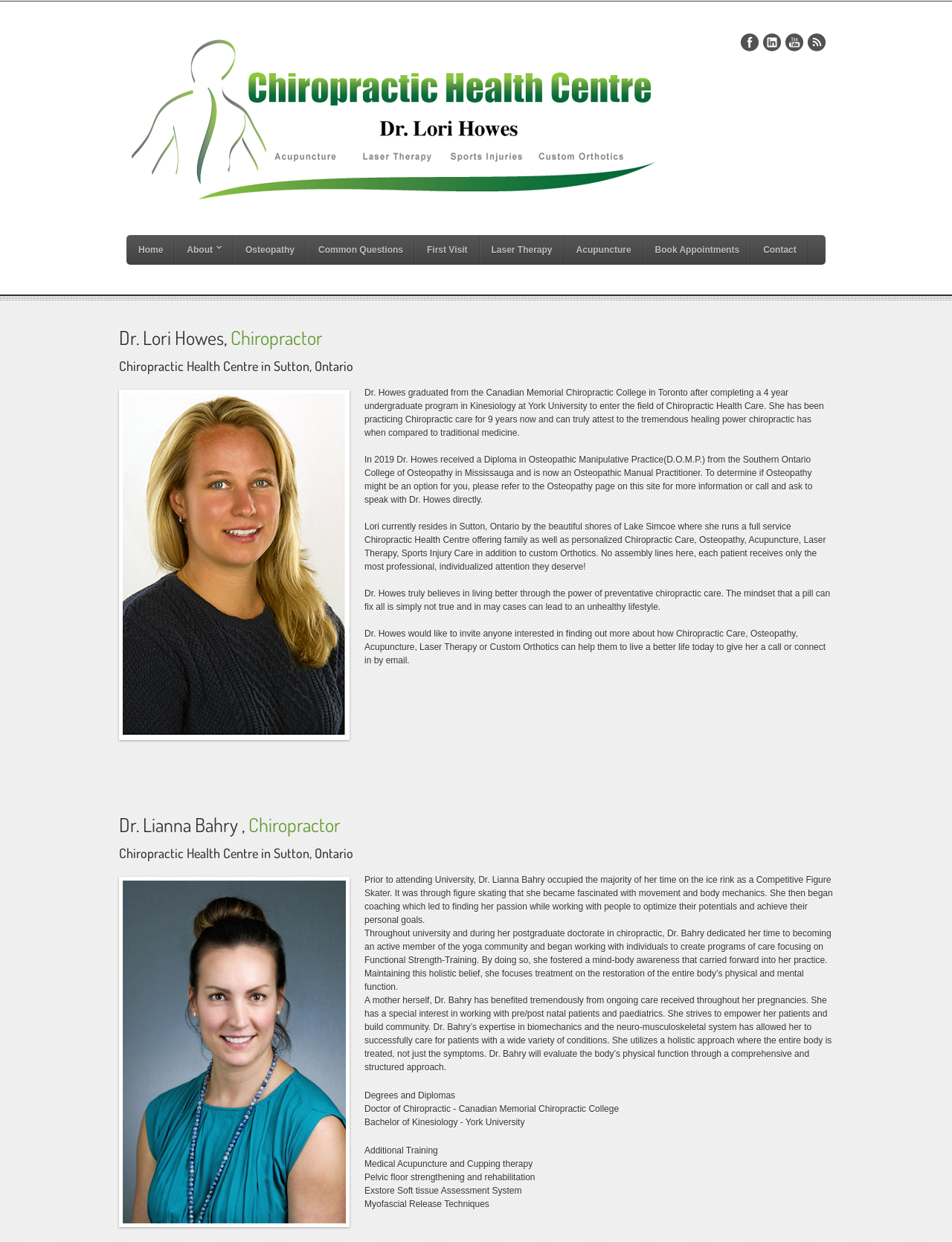Identify the bounding box coordinates of the region that should be clicked to execute the following instruction: "Learn more about Osteopathy".

[0.246, 0.19, 0.321, 0.213]